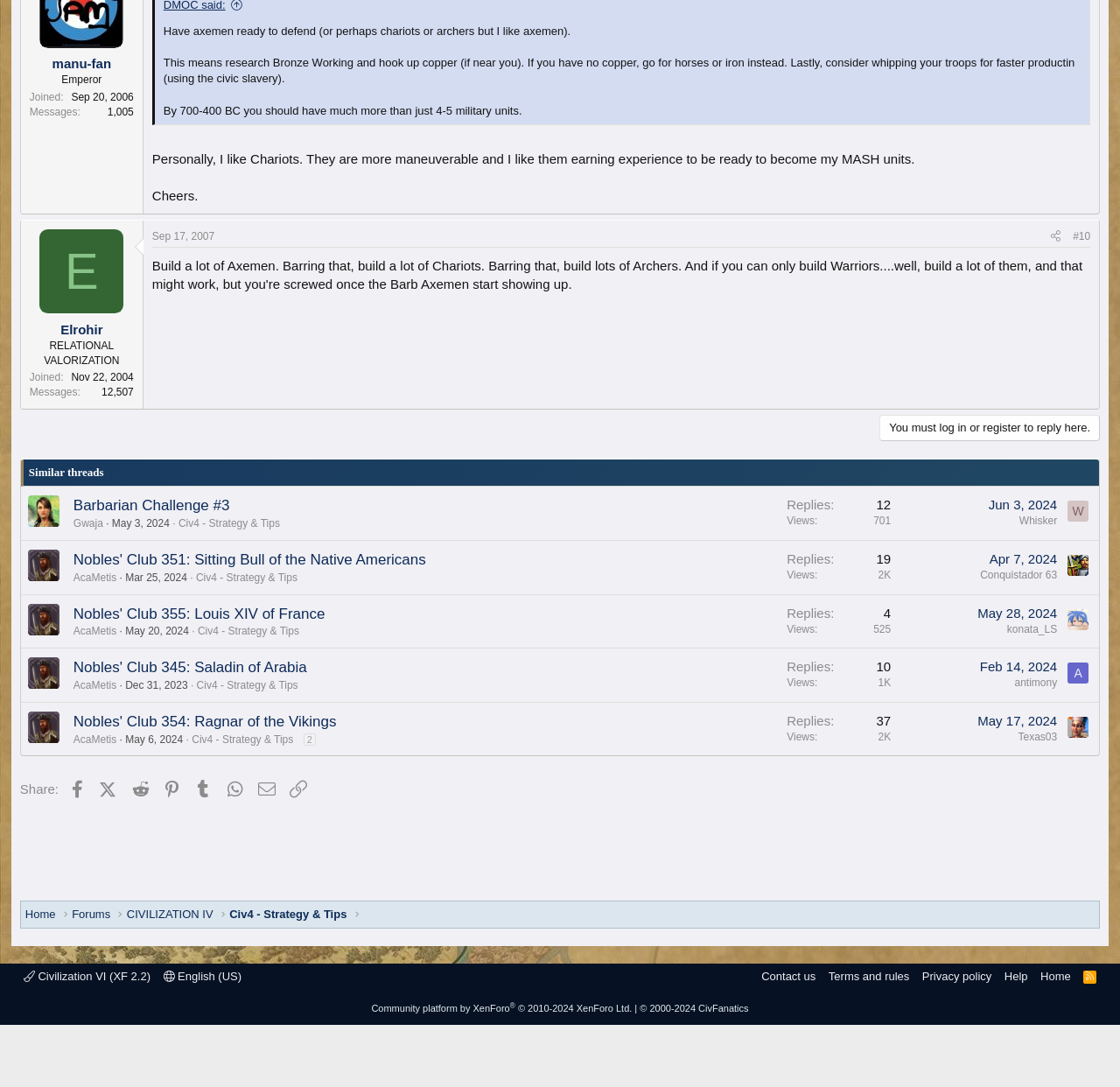Could you indicate the bounding box coordinates of the region to click in order to complete this instruction: "Read the post by Whisker".

[0.91, 0.474, 0.944, 0.485]